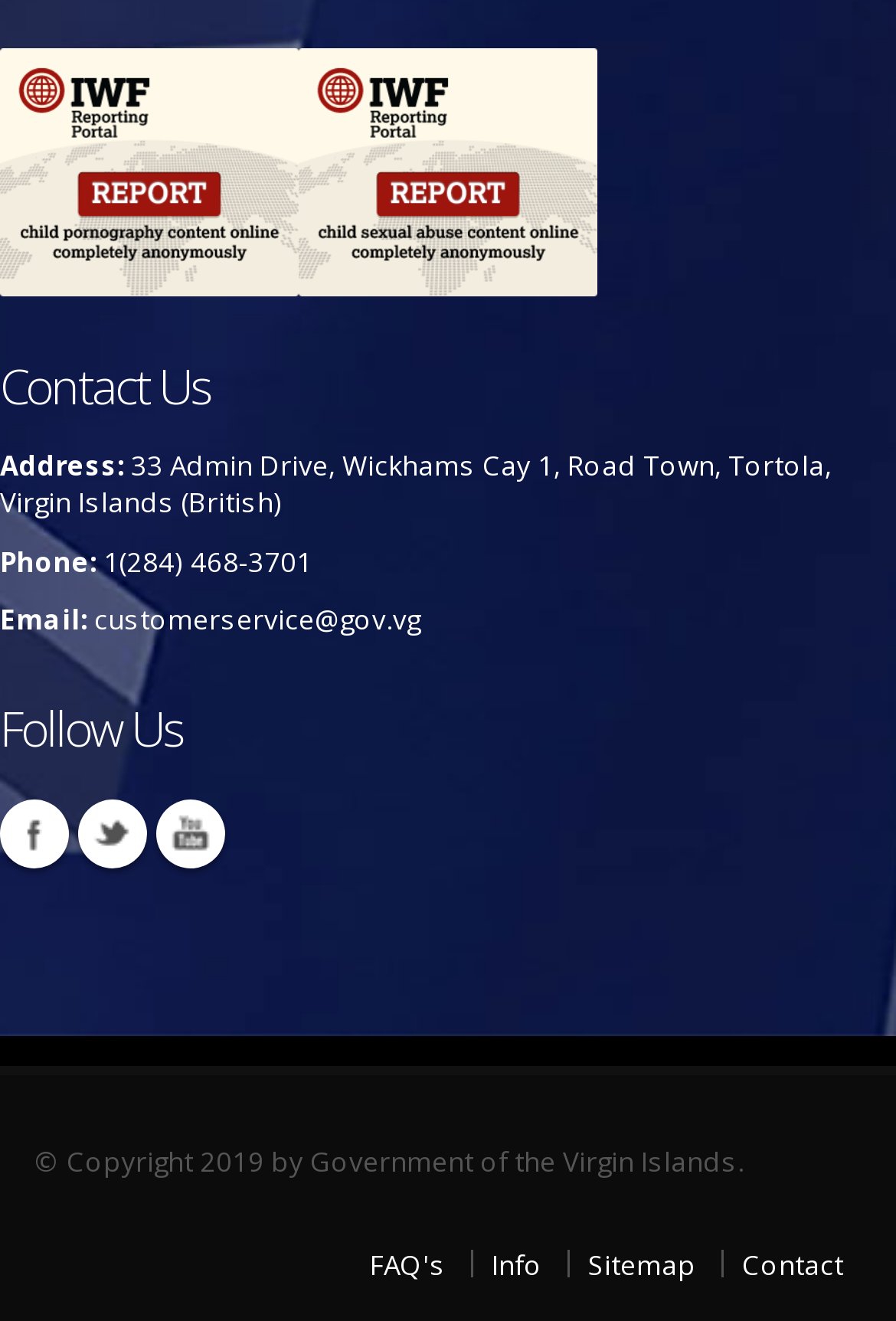What is the address of the Government of the Virgin Islands?
Answer briefly with a single word or phrase based on the image.

33 Admin Drive, Wickhams Cay 1, Road Town, Tortola, Virgin Islands (British)